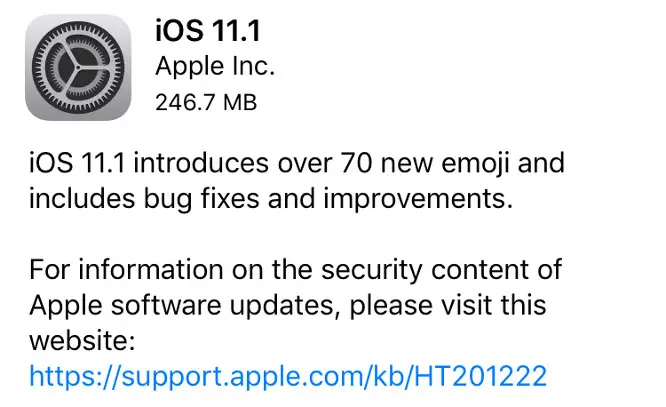Who is the developer of iOS 11.1?
Based on the image, please offer an in-depth response to the question.

The image clearly mentions that the developer of iOS 11.1 is Apple Inc., which is a well-known technology company that develops and maintains the iOS operating system.